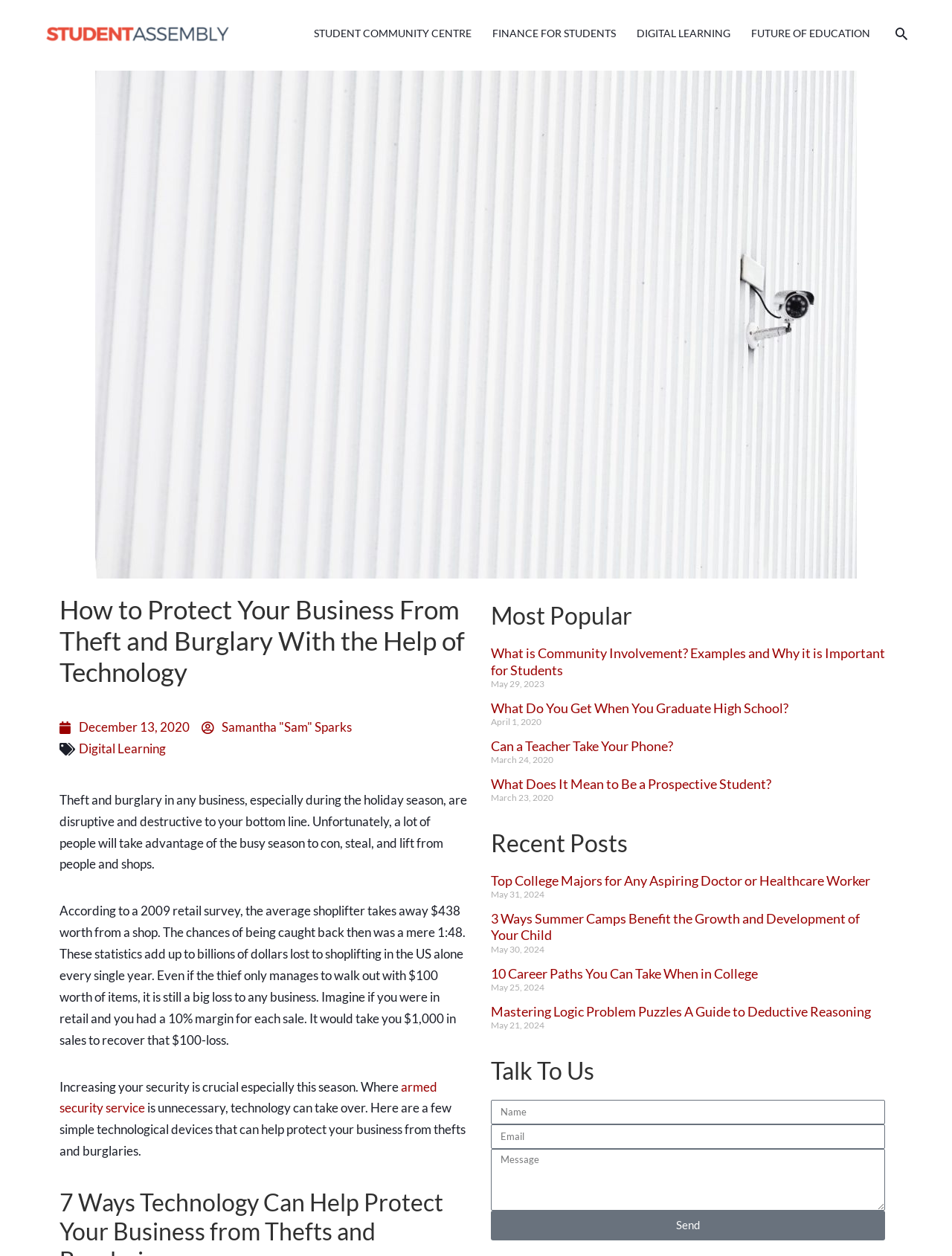What is the average amount stolen by a shoplifter?
Based on the screenshot, provide a one-word or short-phrase response.

$438